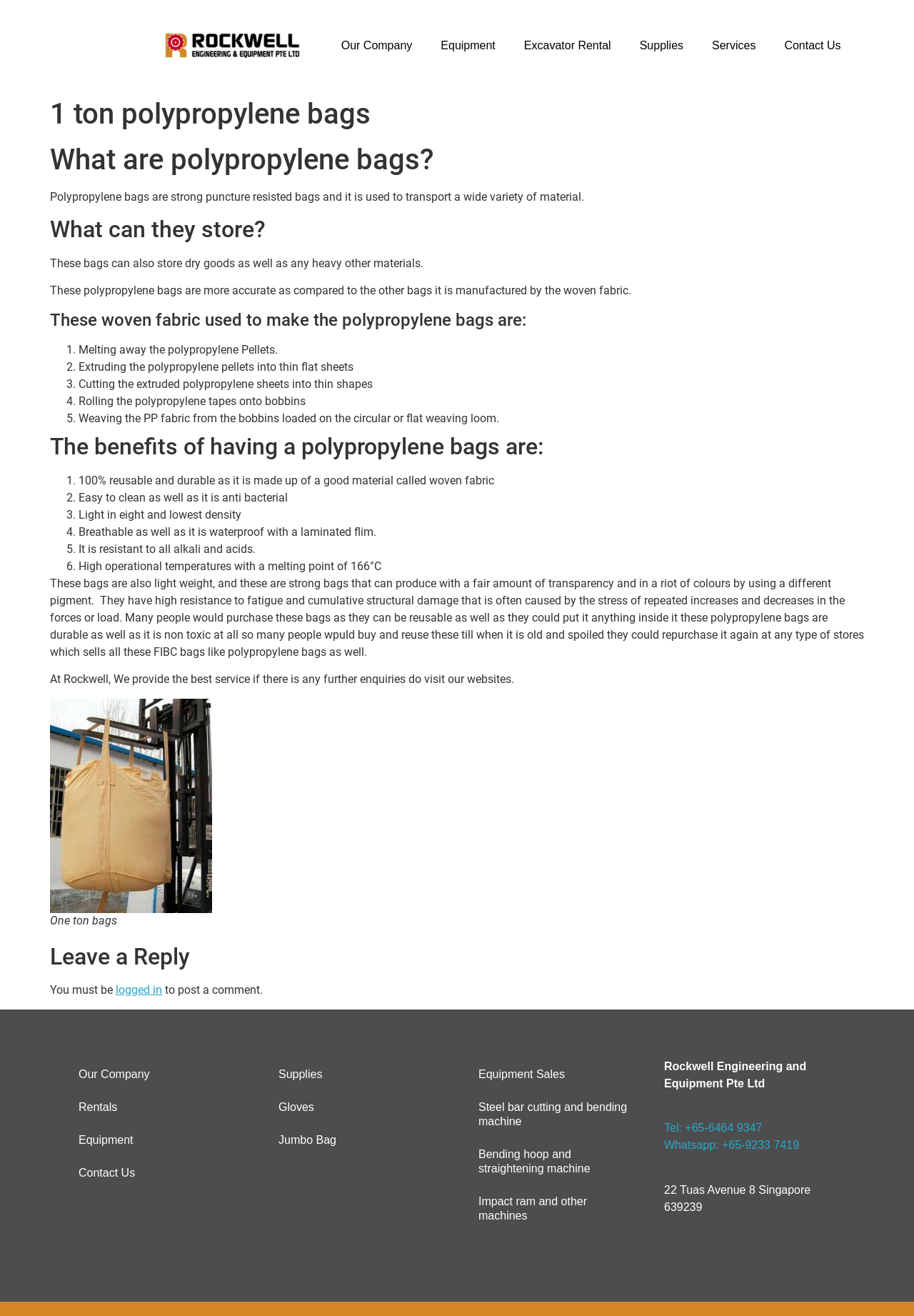Show the bounding box coordinates of the region that should be clicked to follow the instruction: "Click on the 'Tel: +65-6464 9347' link."

[0.727, 0.852, 0.834, 0.862]